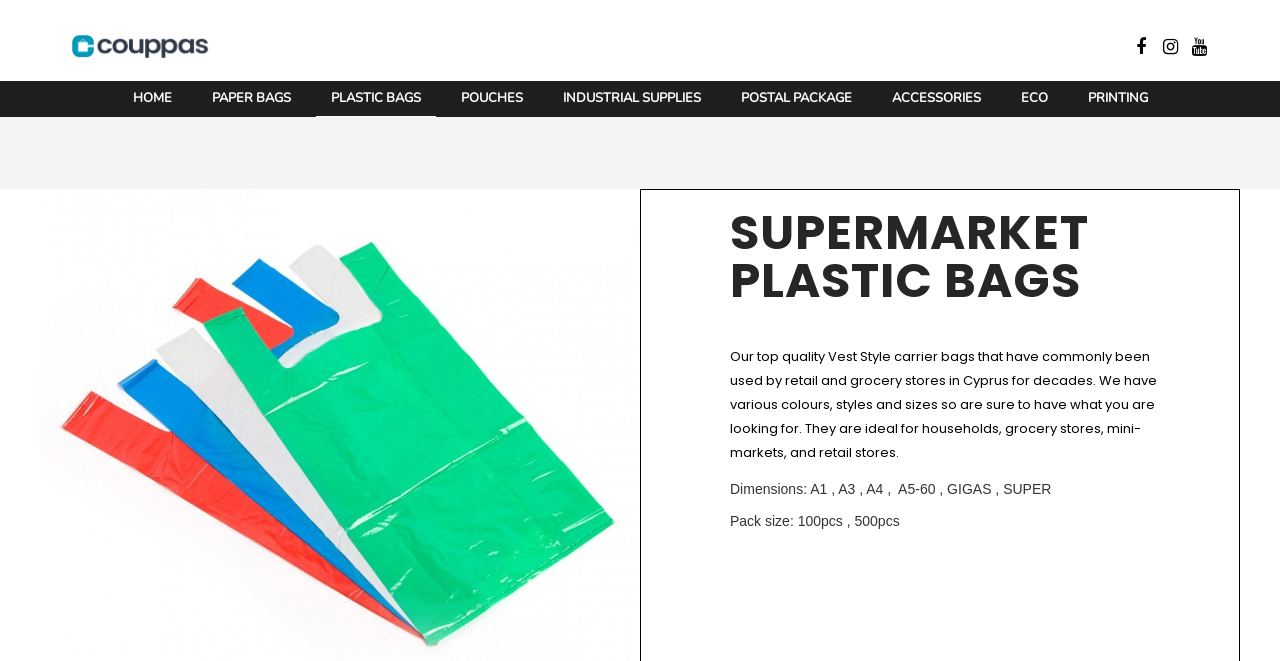What are the available pack sizes for these bags?
Could you please answer the question thoroughly and with as much detail as possible?

The static text 'Pack size: 100pcs, 500pcs' explicitly states the available pack sizes for these bags, providing customers with options for purchasing.